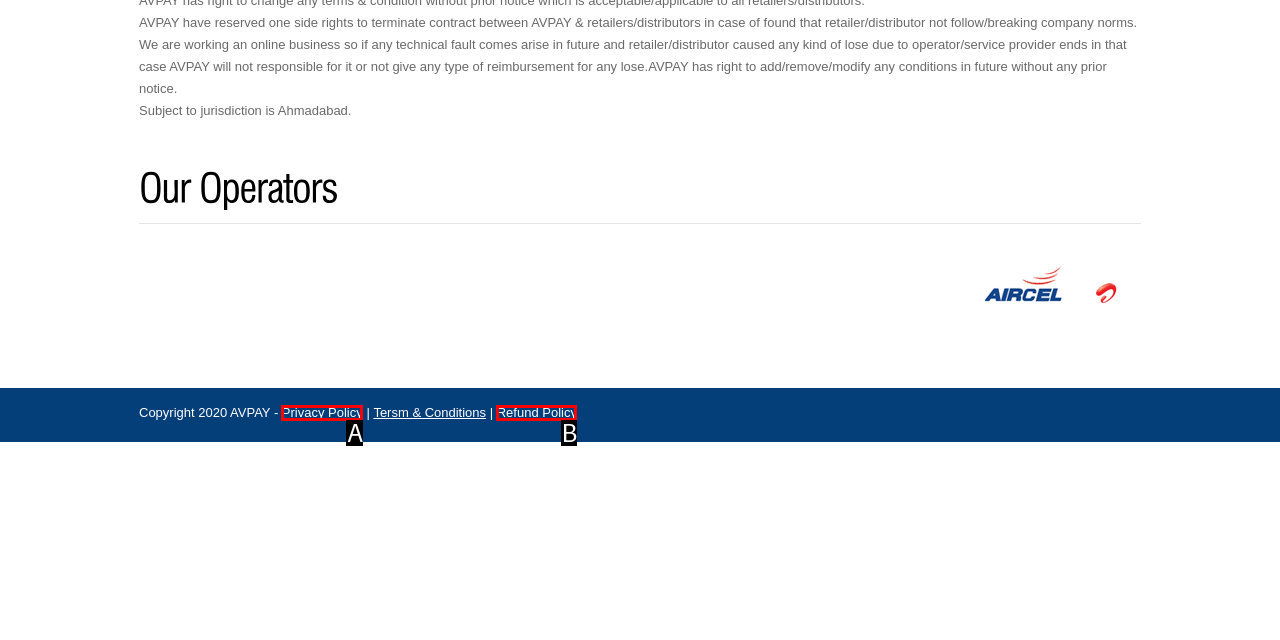Select the letter that corresponds to the UI element described as: Refund Policy
Answer by providing the letter from the given choices.

B